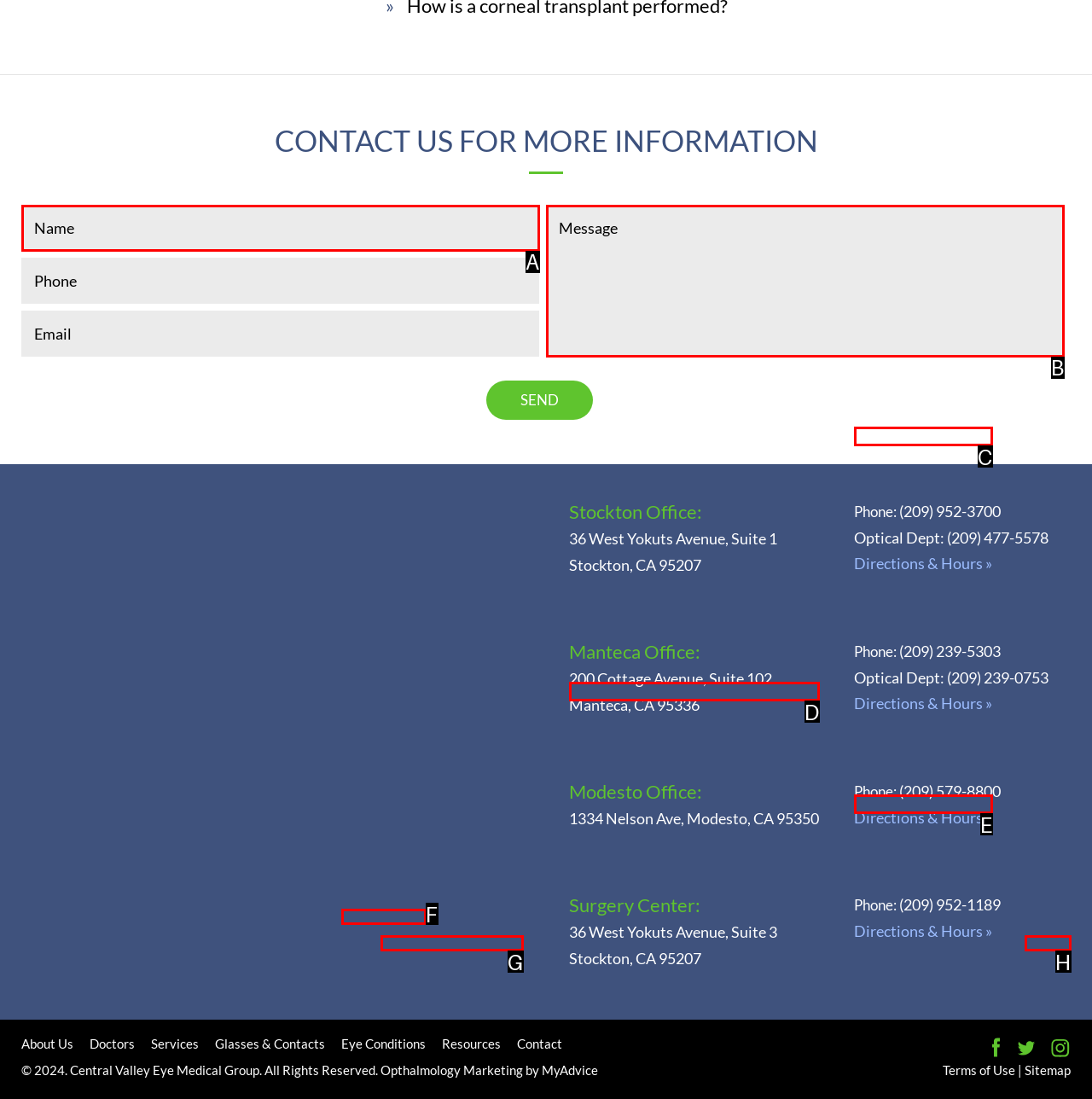Please provide the letter of the UI element that best fits the following description: Sitemap
Respond with the letter from the given choices only.

H